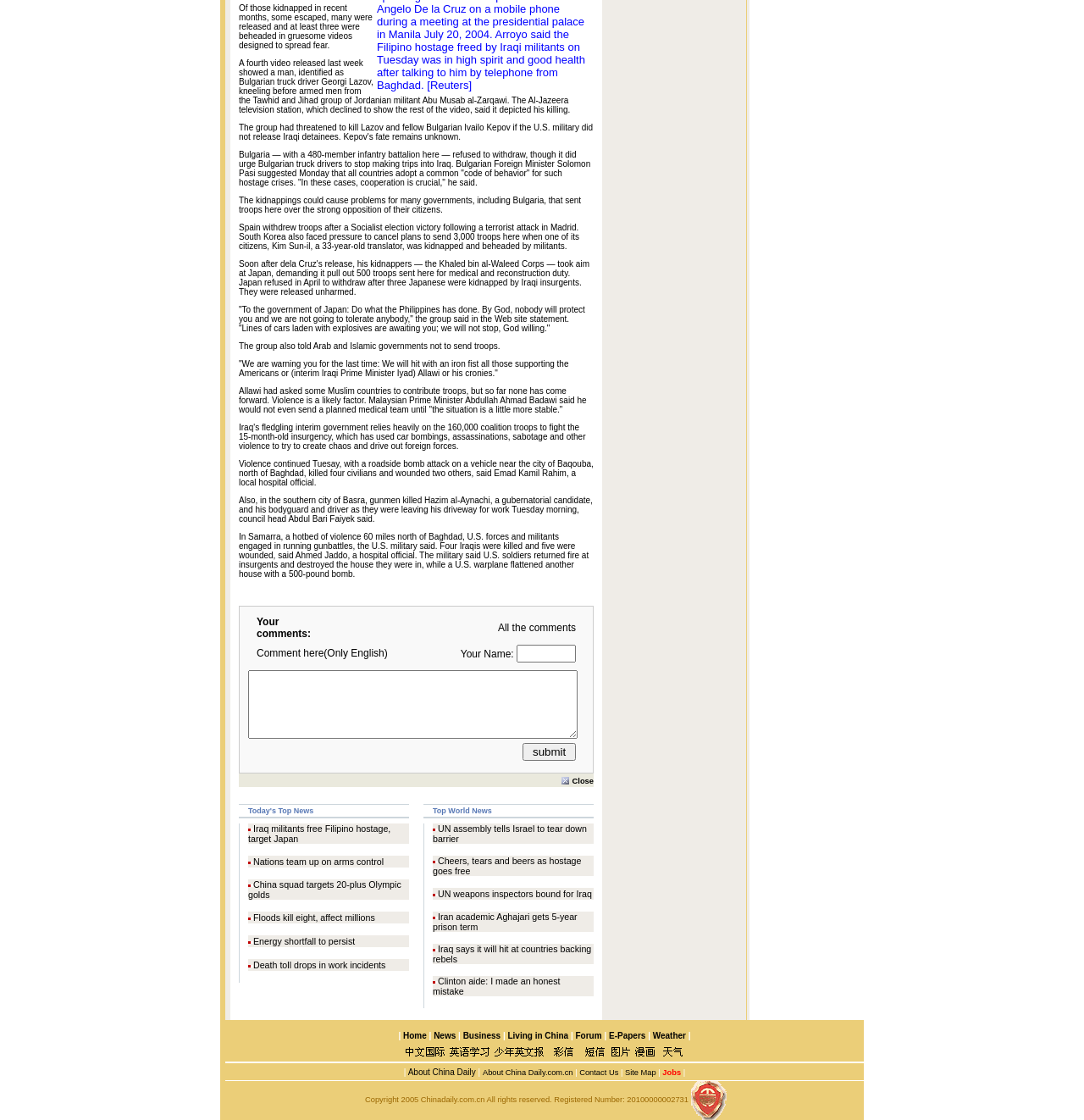Please determine the bounding box coordinates, formatted as (top-left x, top-left y, bottom-right x, bottom-right y), with all values as floating point numbers between 0 and 1. Identify the bounding box of the region described as: name="Submit" value="submit"

[0.482, 0.663, 0.531, 0.679]